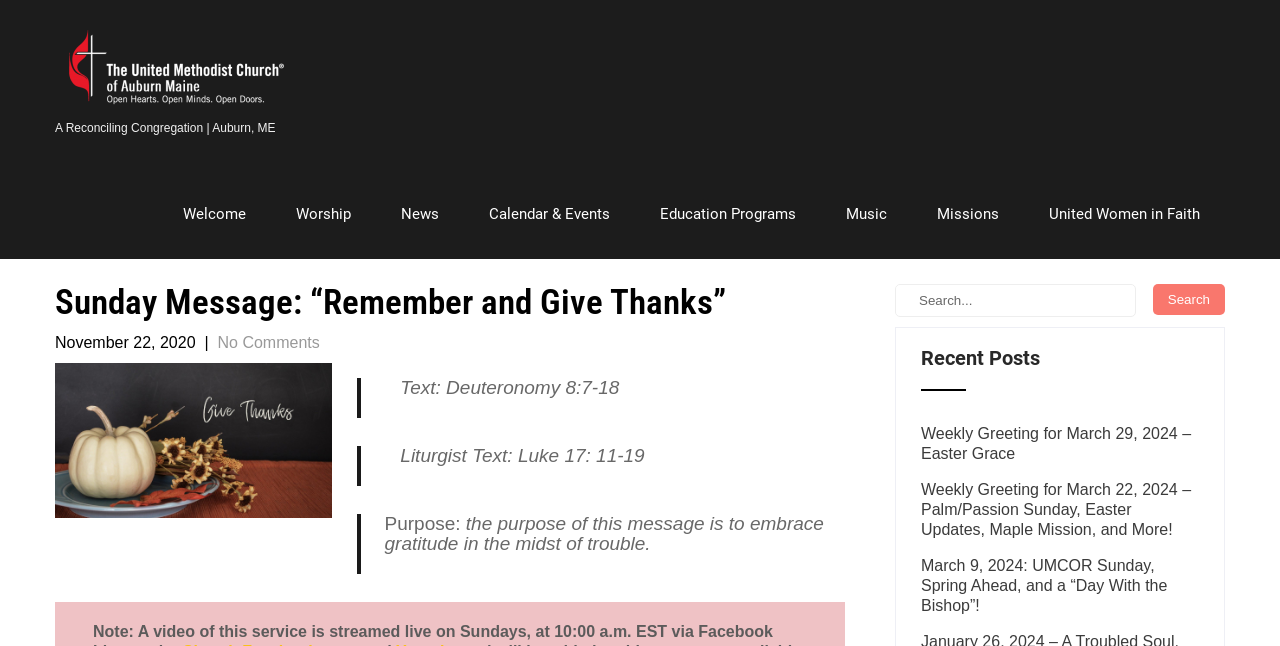Please give a one-word or short phrase response to the following question: 
What is the topic of the Sunday message?

Gratitude in trouble